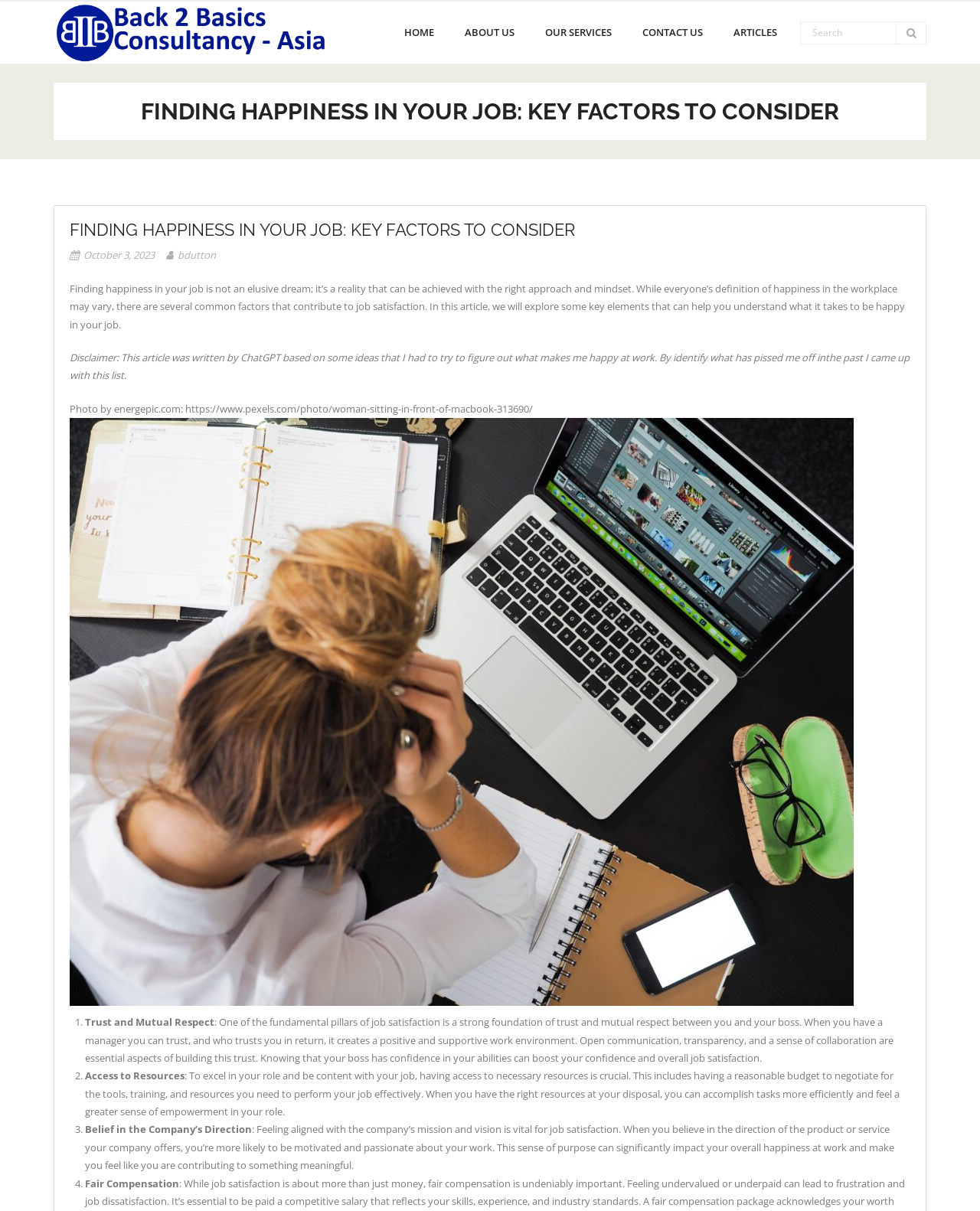Locate the bounding box of the UI element described in the following text: "Our Services".

[0.541, 0.001, 0.64, 0.053]